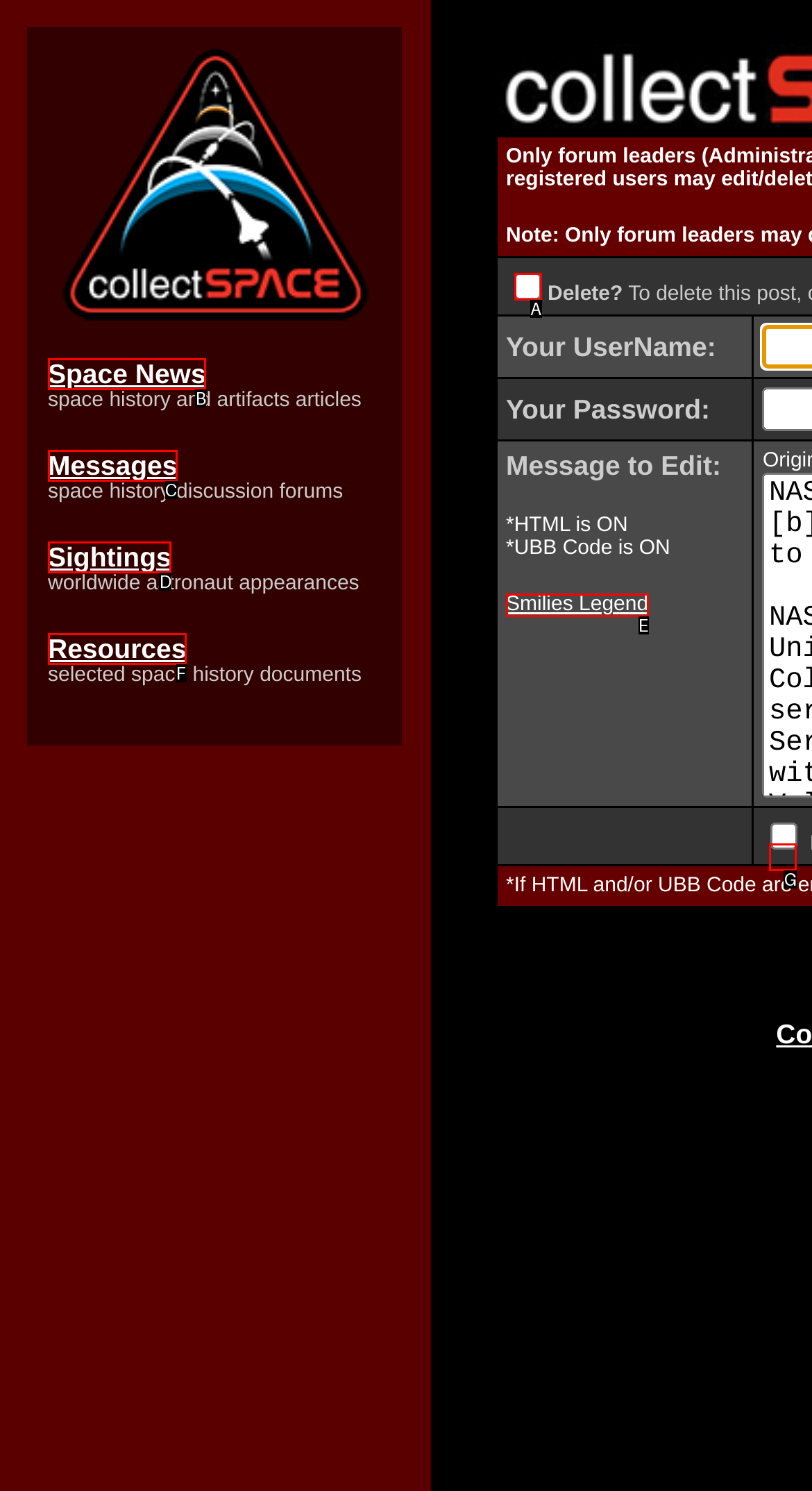Determine which option matches the element description: Smilies Legend
Reply with the letter of the appropriate option from the options provided.

E